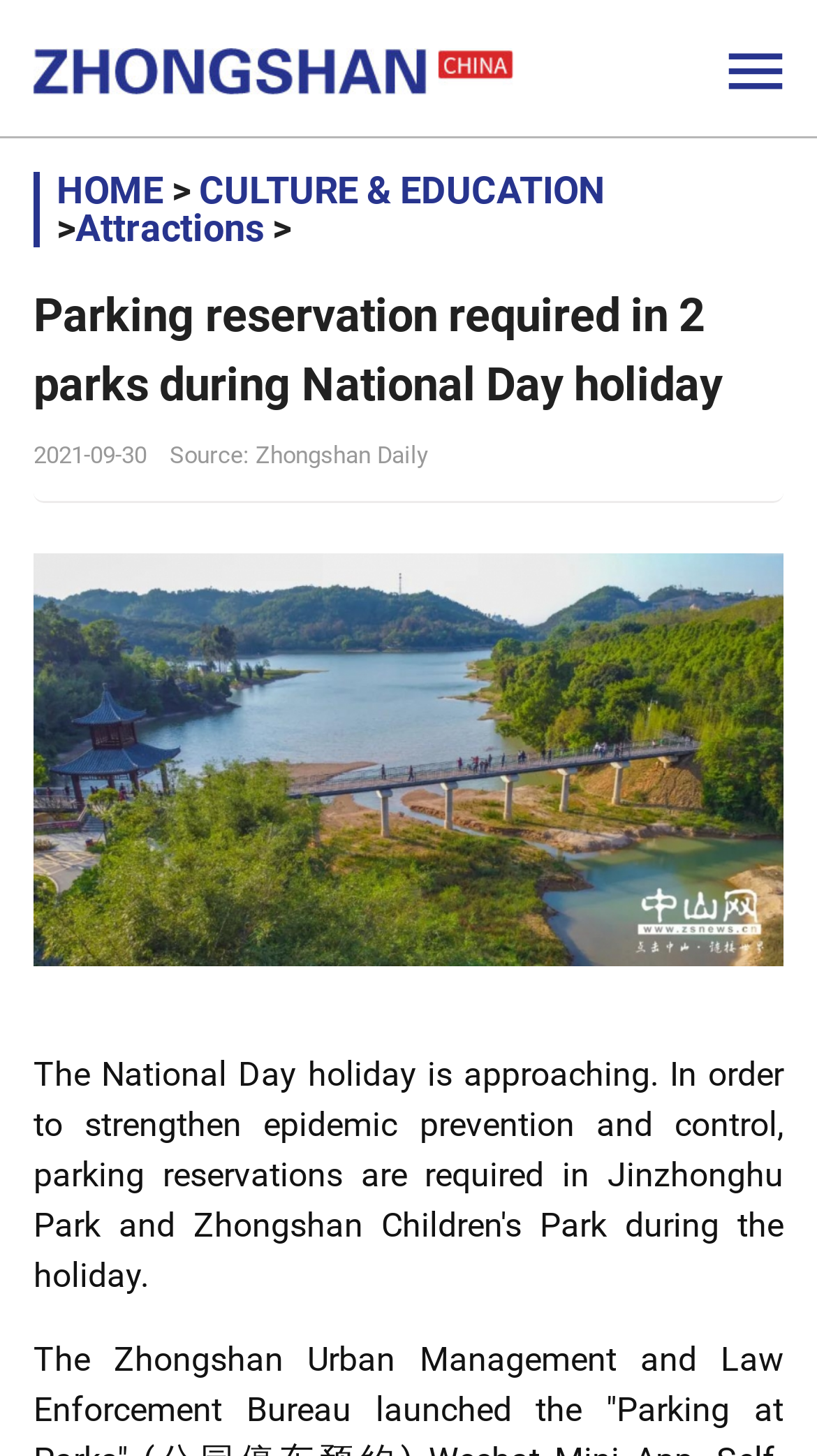Using the webpage screenshot, locate the HTML element that fits the following description and provide its bounding box: "HOME".

[0.069, 0.115, 0.2, 0.145]